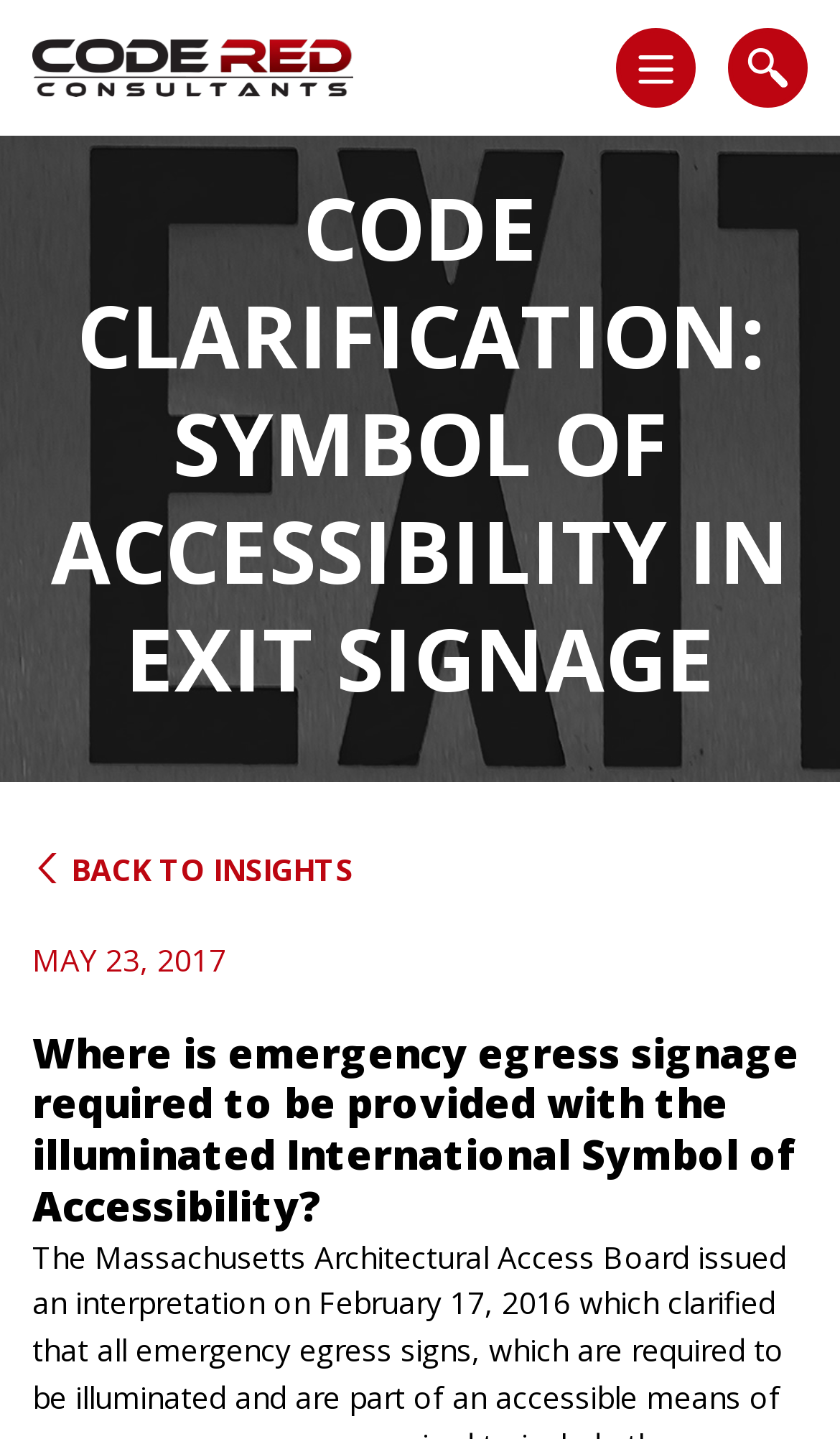What is the name of the consulting firm?
Give a single word or phrase answer based on the content of the image.

Code Red Consultants